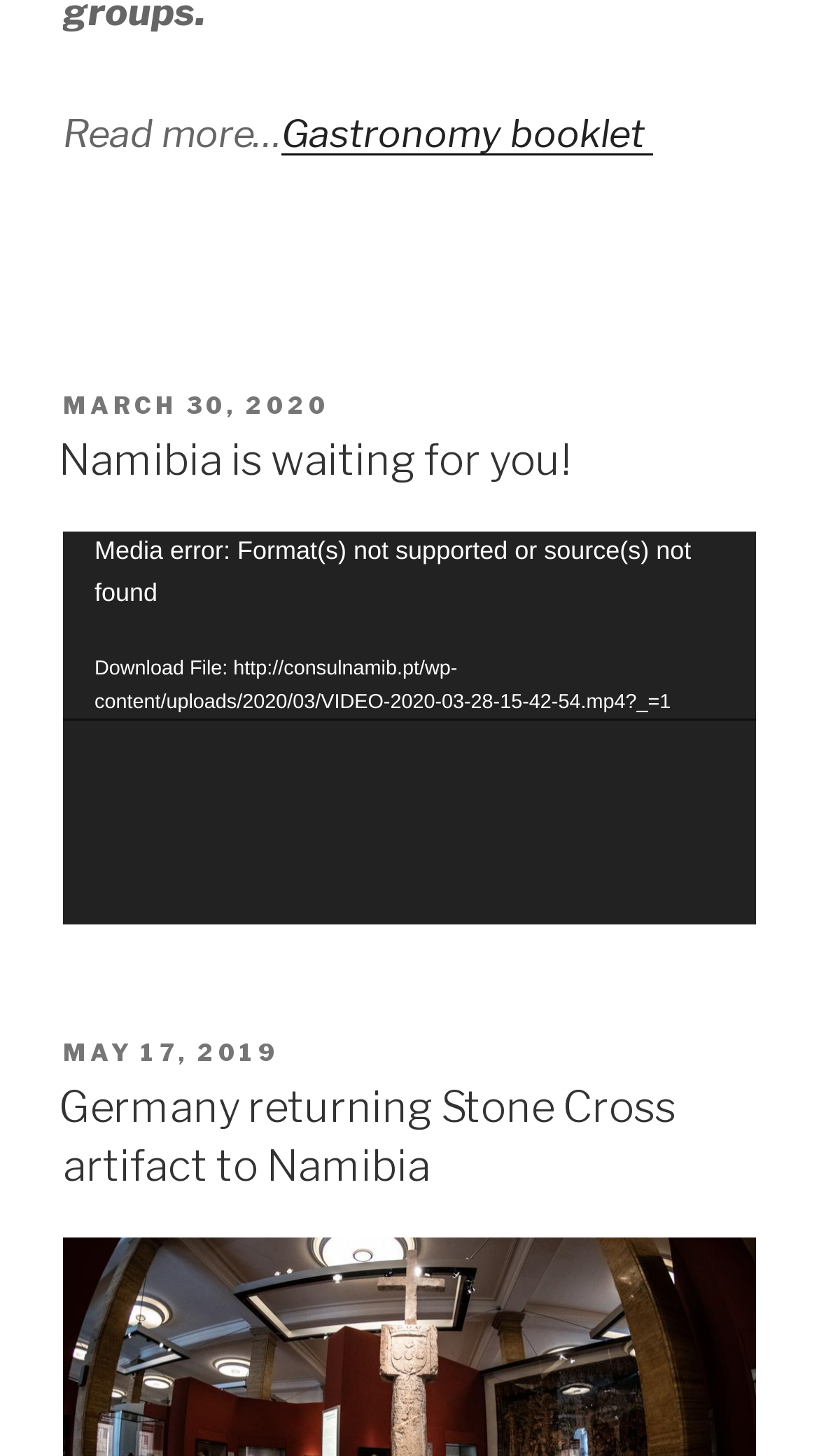Please find the bounding box coordinates of the section that needs to be clicked to achieve this instruction: "Read the article 'Germany returning Stone Cross artifact to Namibia'".

[0.072, 0.743, 0.826, 0.818]